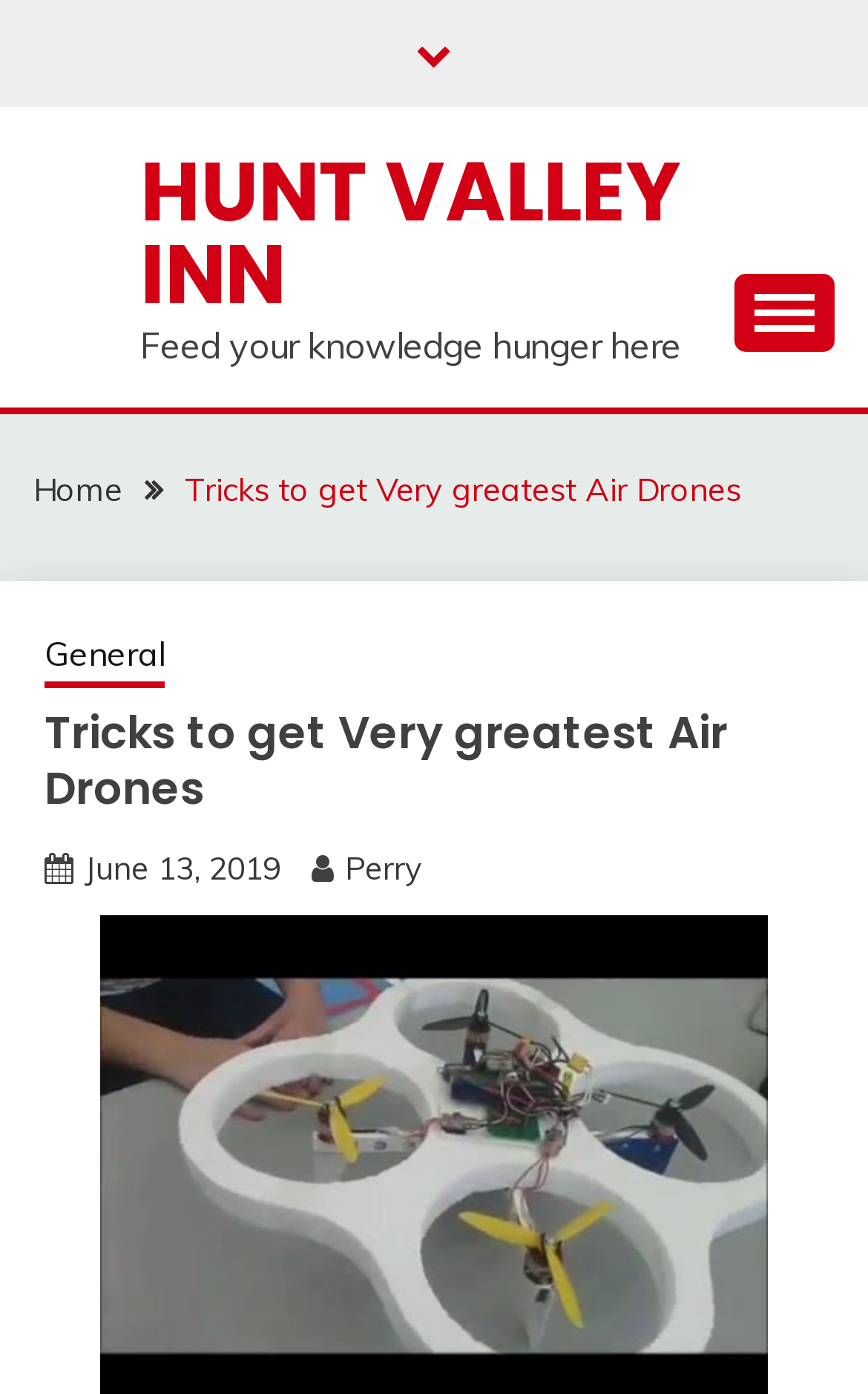What is the purpose of the button?
Please provide a detailed answer to the question.

I determined the purpose of the button by looking at its description 'expanded: False controls: primary-menu' which indicates that it controls the primary menu and is currently not expanded.